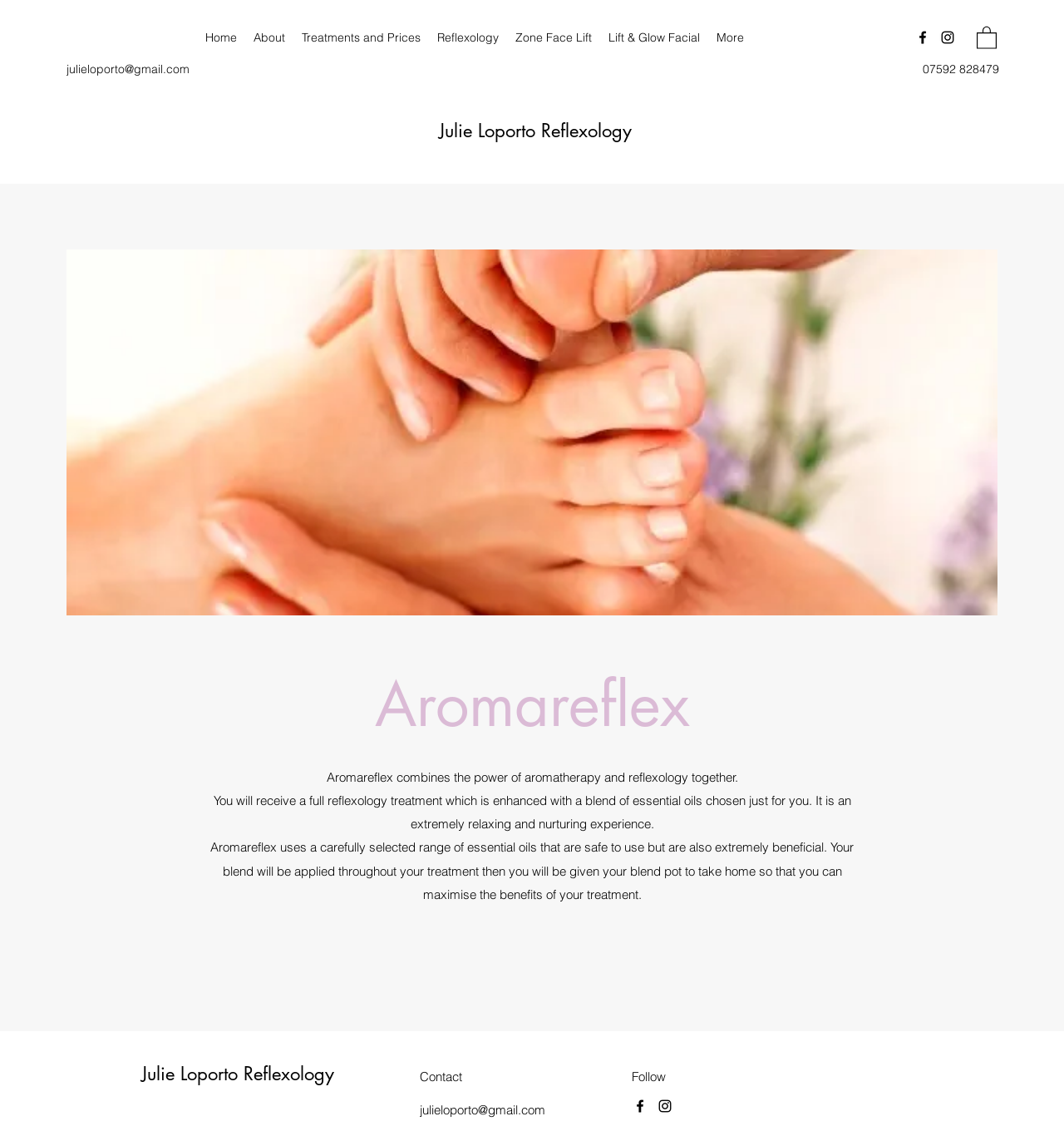Determine the bounding box coordinates for the area that should be clicked to carry out the following instruction: "View Reflexology treatment details".

[0.403, 0.022, 0.477, 0.044]